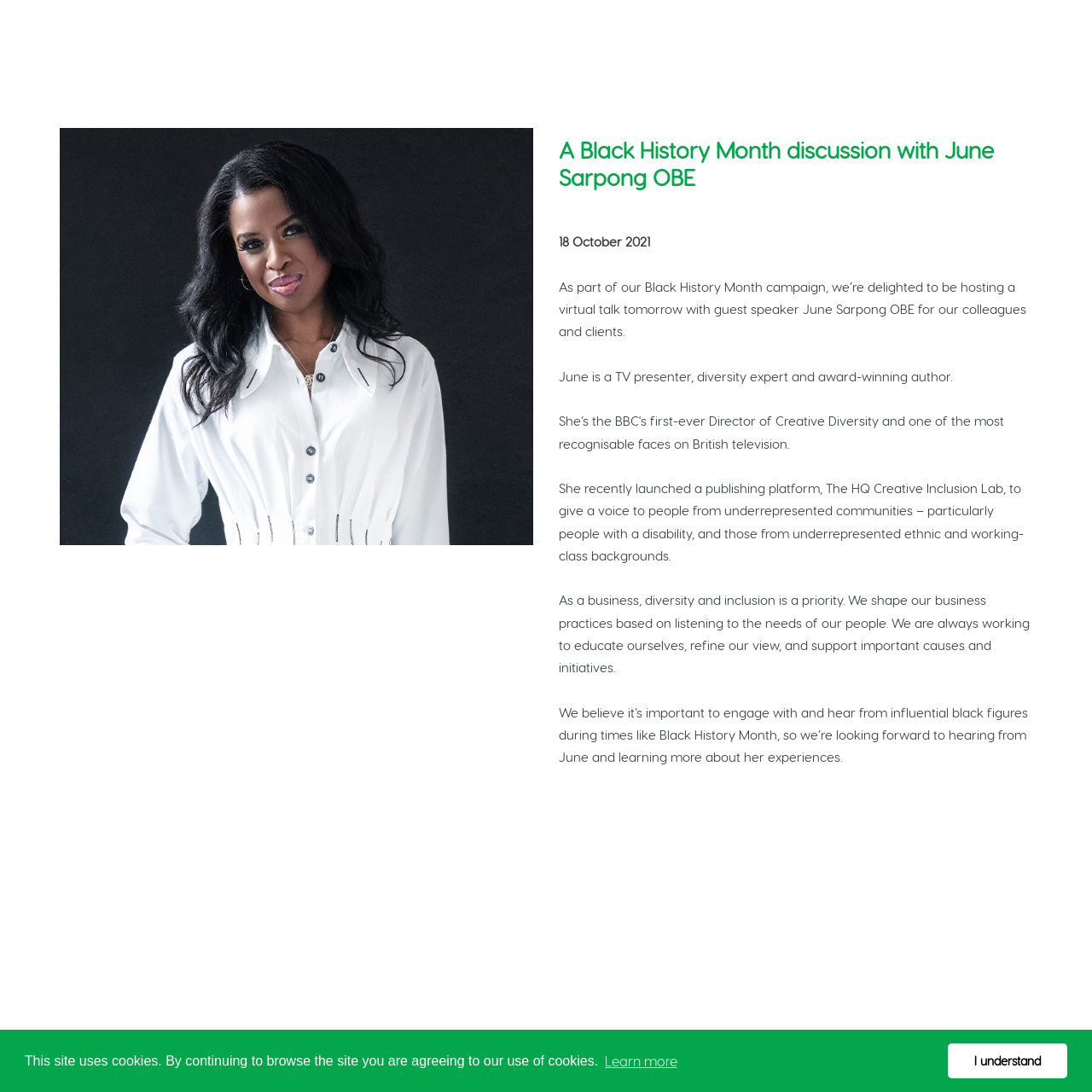Respond to the following query with just one word or a short phrase: 
What is June Sarpong's profession?

TV presenter